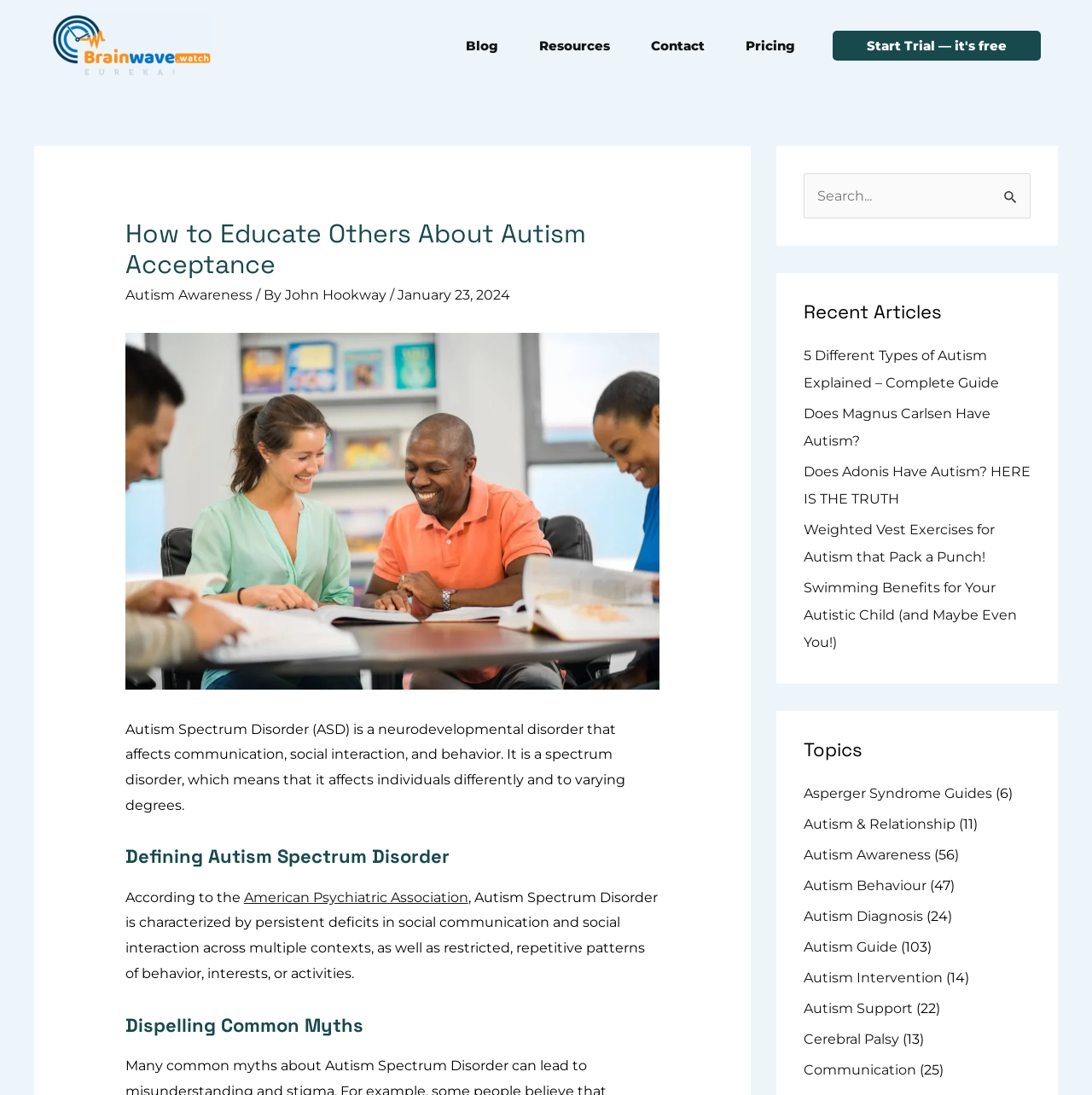Find the bounding box coordinates of the element's region that should be clicked in order to follow the given instruction: "Explore the webpage of Generation Now Artists". The coordinates should consist of four float numbers between 0 and 1, i.e., [left, top, right, bottom].

None